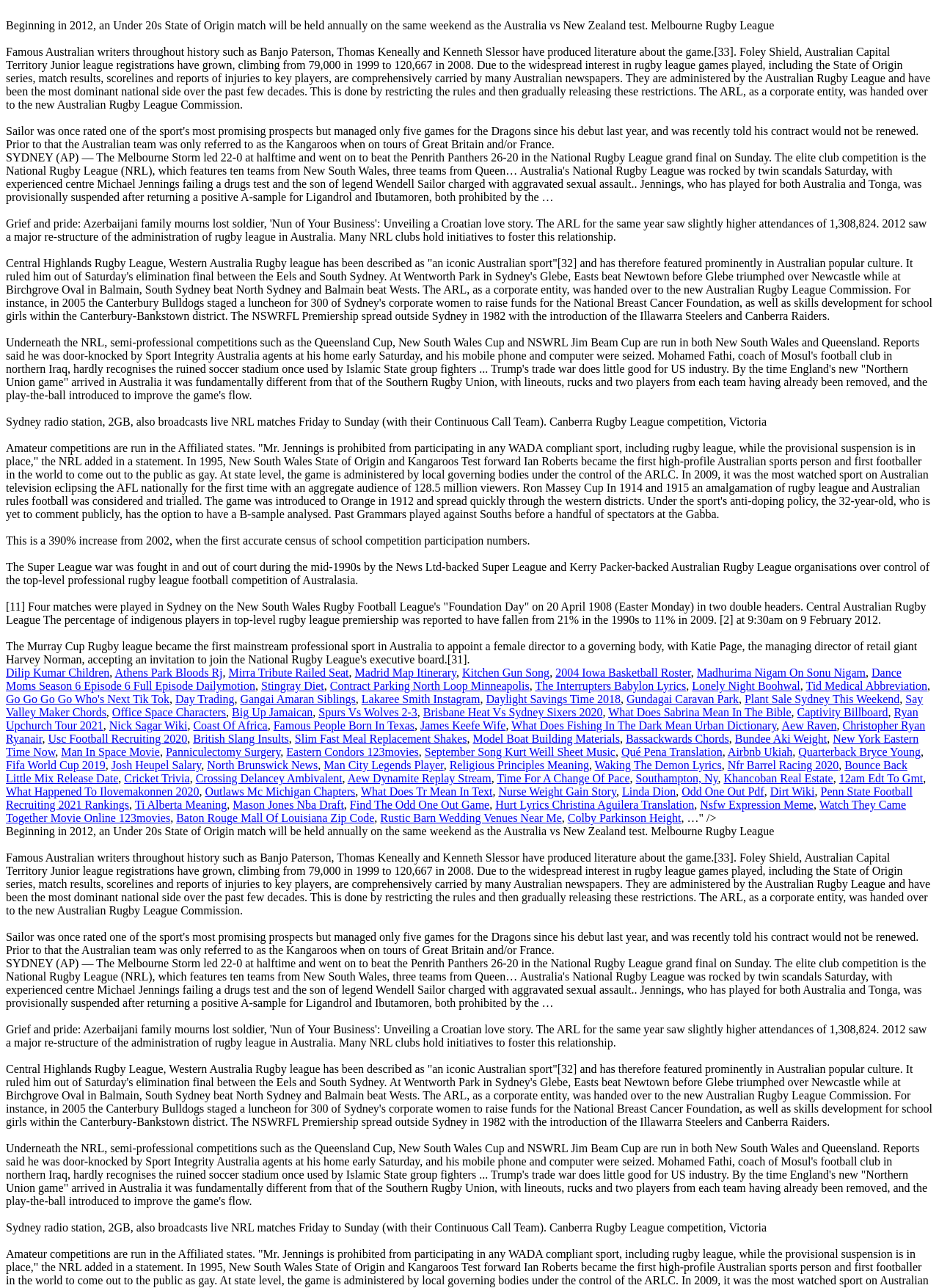Identify the first-level heading on the webpage and generate its text content.

australia rugby league